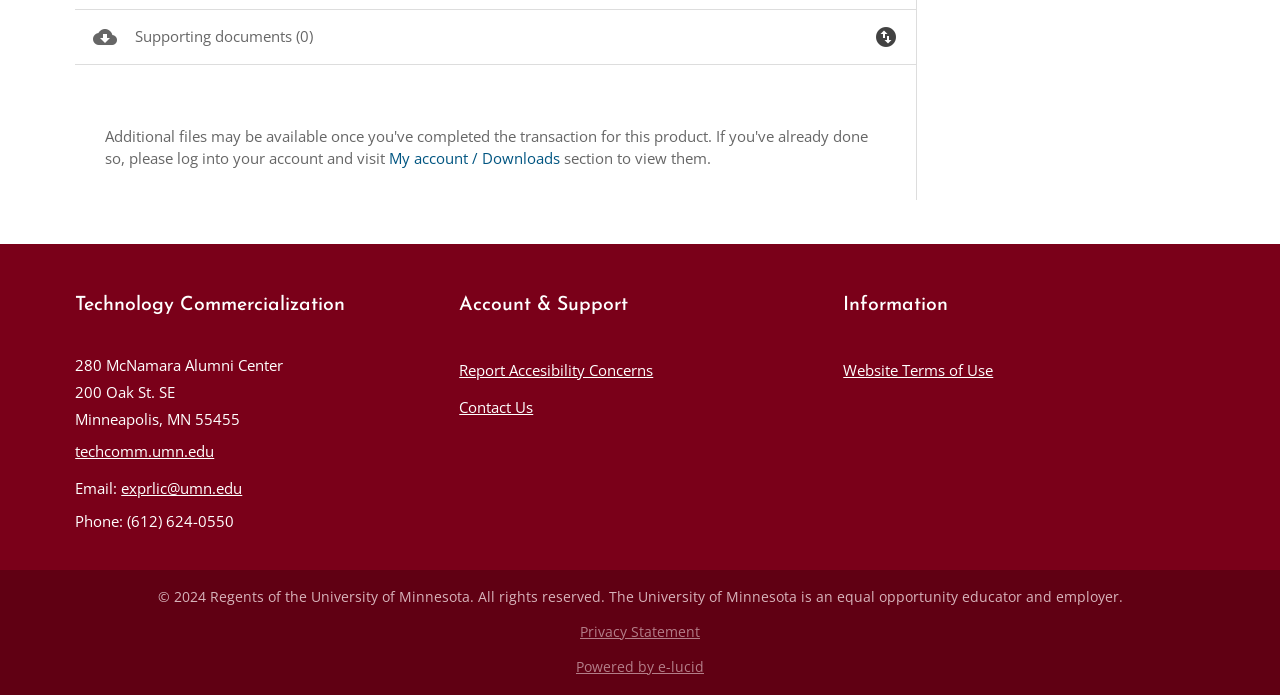Specify the bounding box coordinates of the region I need to click to perform the following instruction: "Go to my account". The coordinates must be four float numbers in the range of 0 to 1, i.e., [left, top, right, bottom].

[0.304, 0.213, 0.438, 0.242]